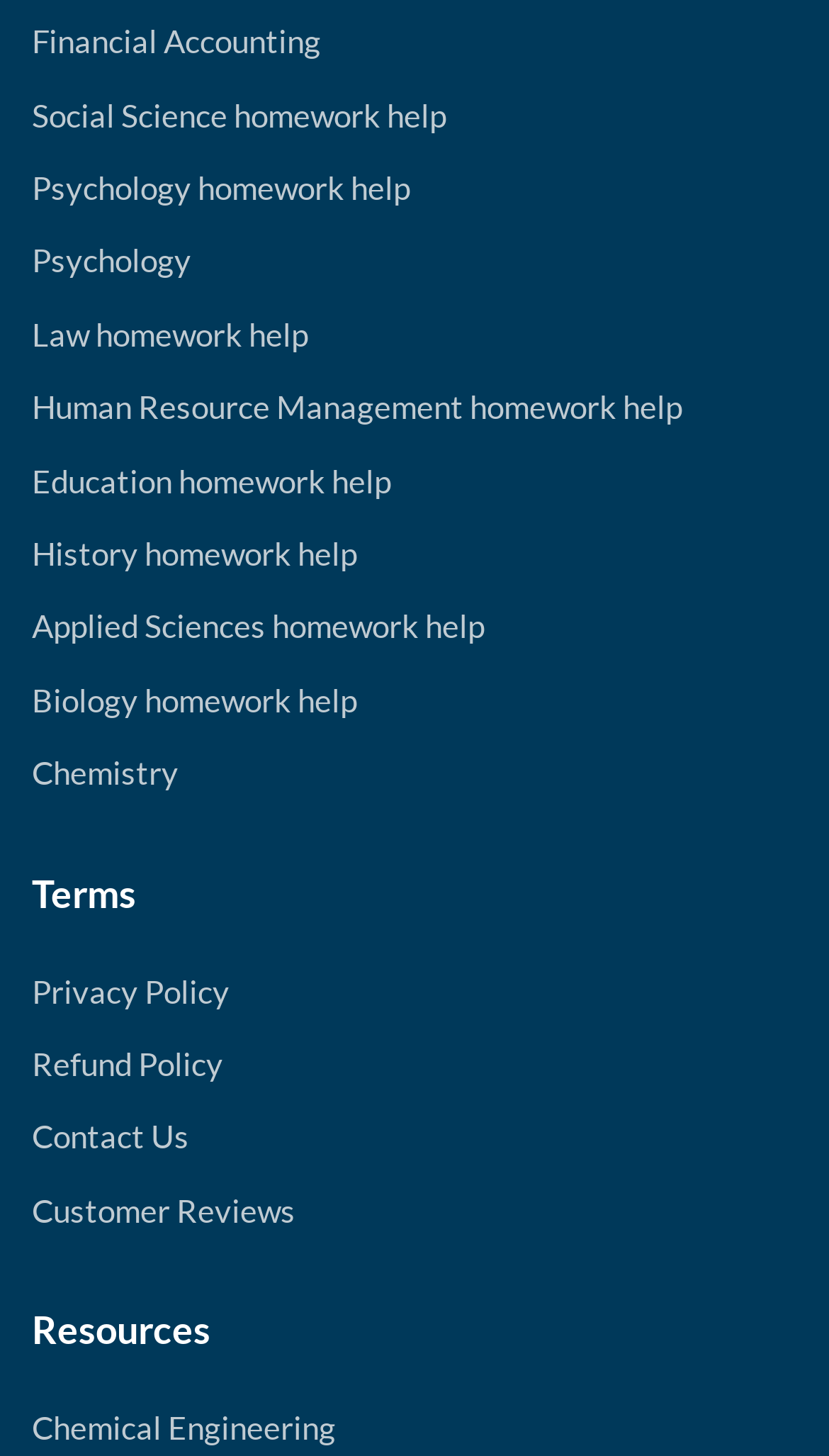What is the second static text element in the webpage?
Based on the image, give a one-word or short phrase answer.

Resources